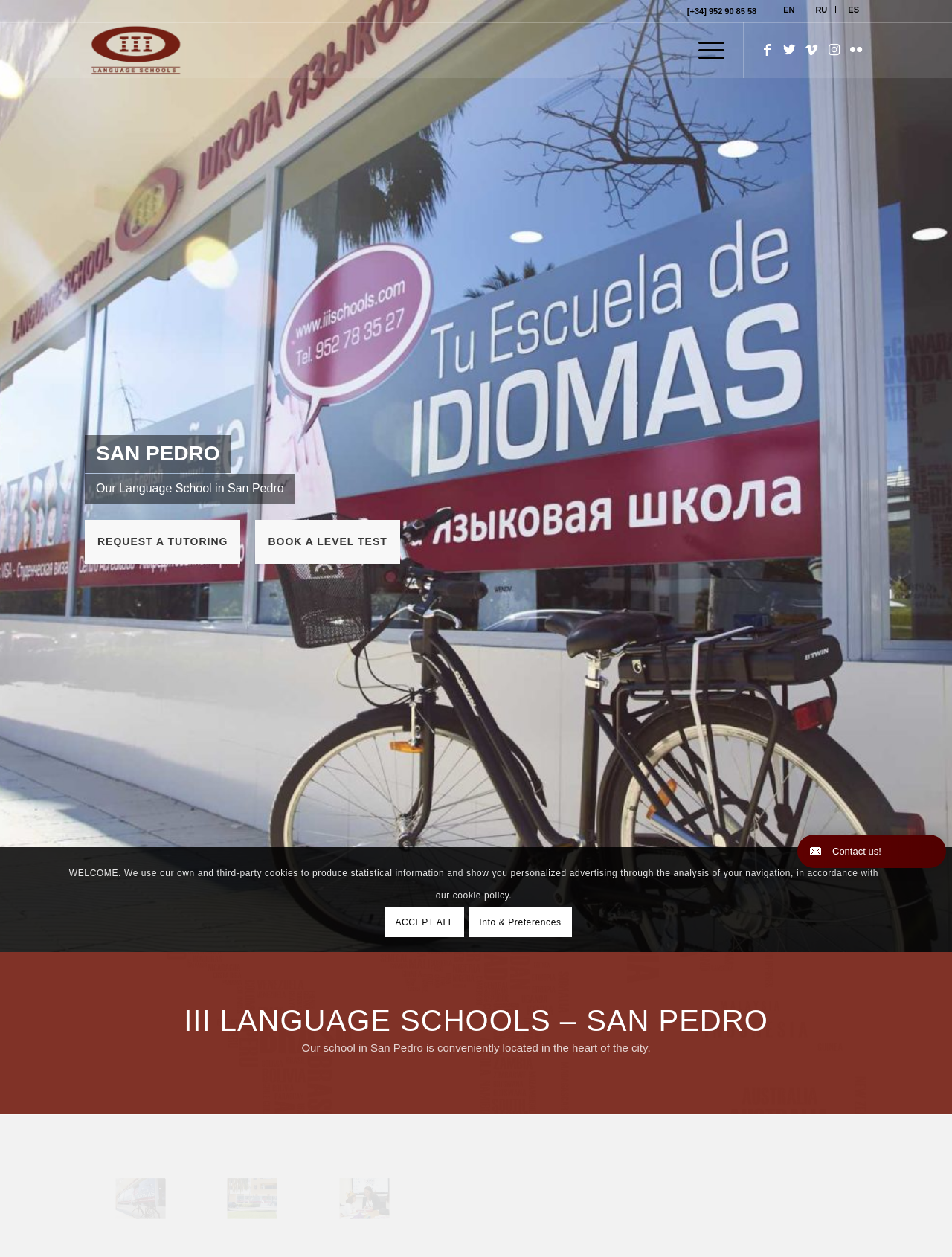How many social media links are present?
Give a thorough and detailed response to the question.

I can see five social media links on the webpage, namely 'Link to Facebook', 'Link to Twitter', 'Link to Vimeo', 'Link to Instagram', and 'Link to Flickr'.